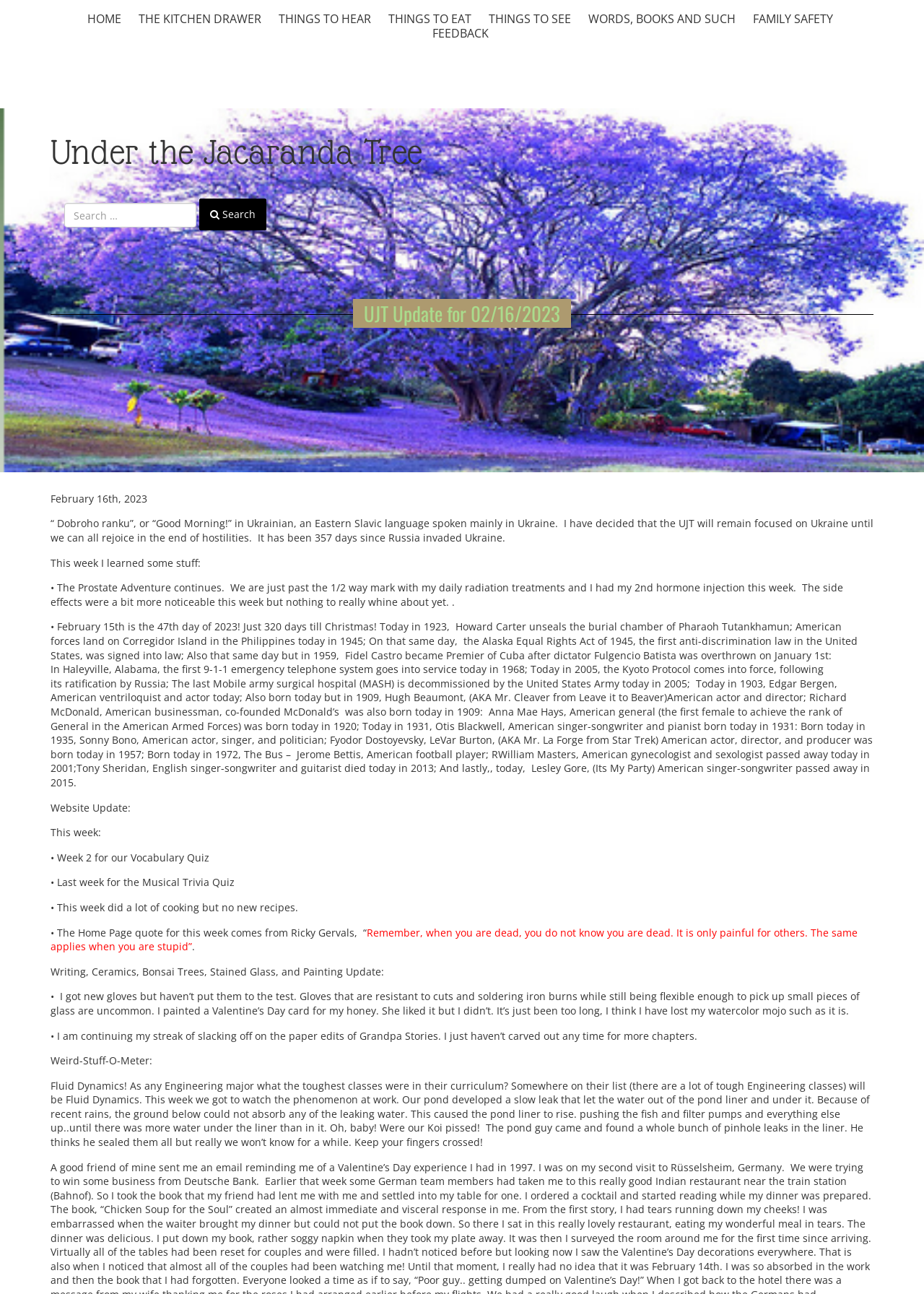Bounding box coordinates are specified in the format (top-left x, top-left y, bottom-right x, bottom-right y). All values are floating point numbers bounded between 0 and 1. Please provide the bounding box coordinate of the region this sentence describes: Words, Books and Such

[0.633, 0.008, 0.8, 0.021]